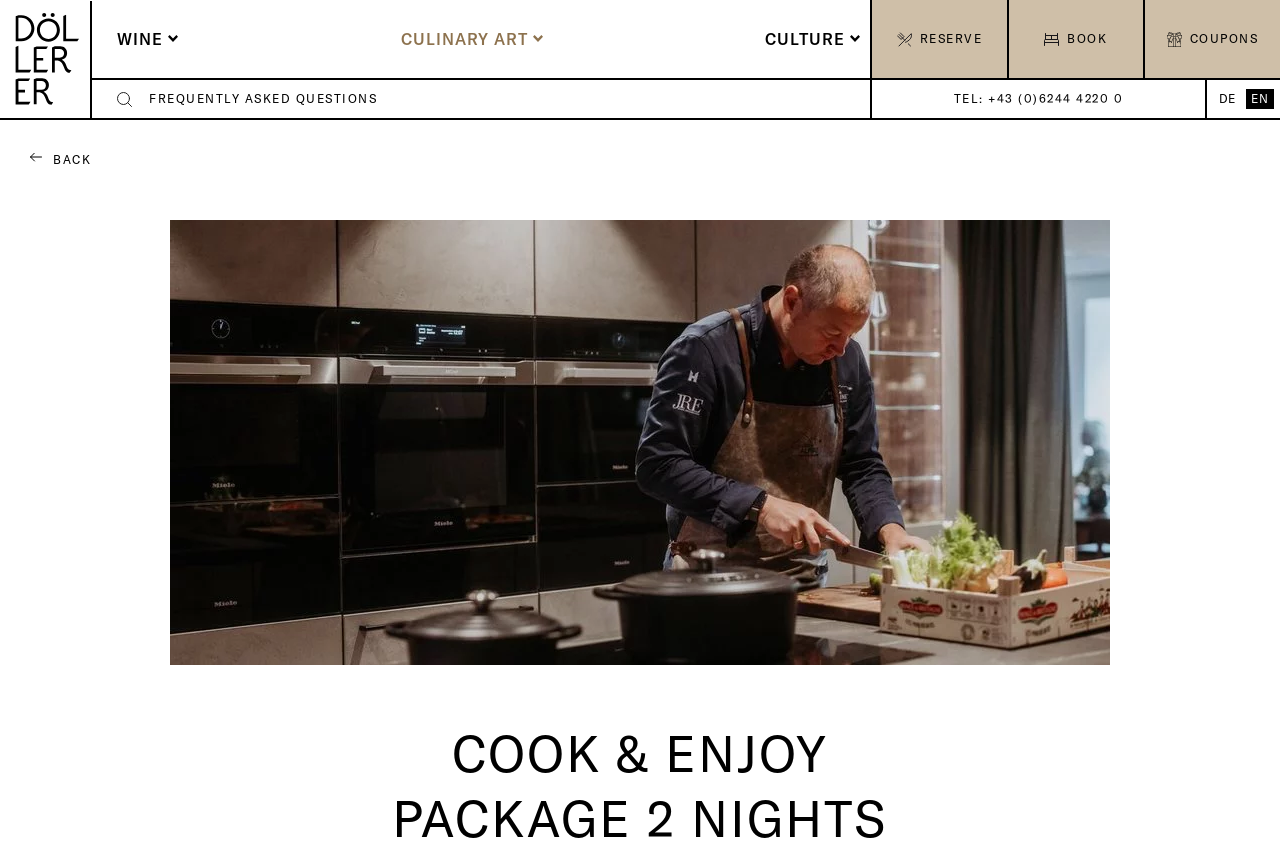Answer the question using only a single word or phrase: 
What is the text on the link at the bottom-left corner?

BACK